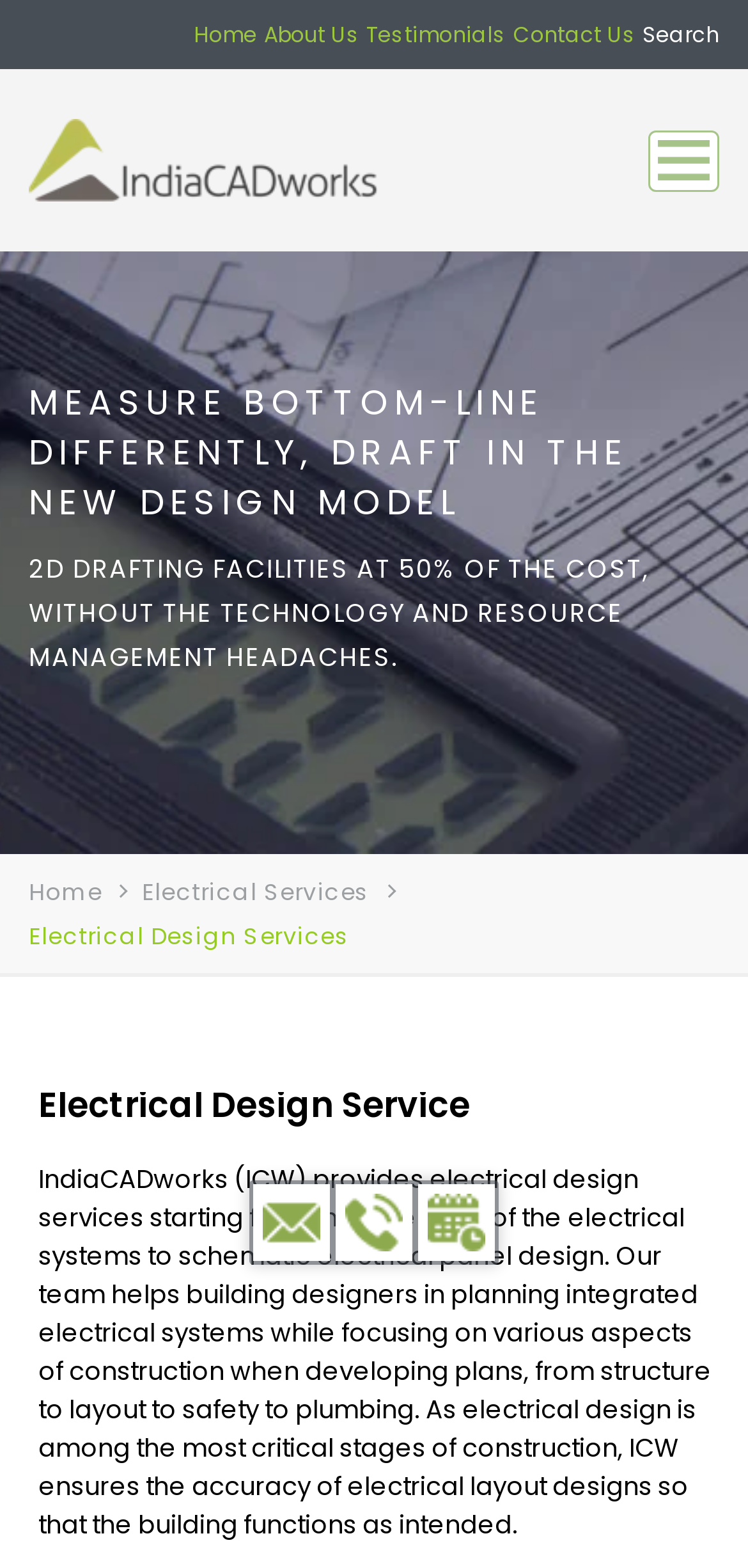Based on the image, please elaborate on the answer to the following question:
What is the benefit of using the company's 2D drafting facilities?

I found the benefit of using the company's 2D drafting facilities by reading the text, which states that the company offers '2D drafting facilities at 50% of the cost, without the technology and resource management headaches'.